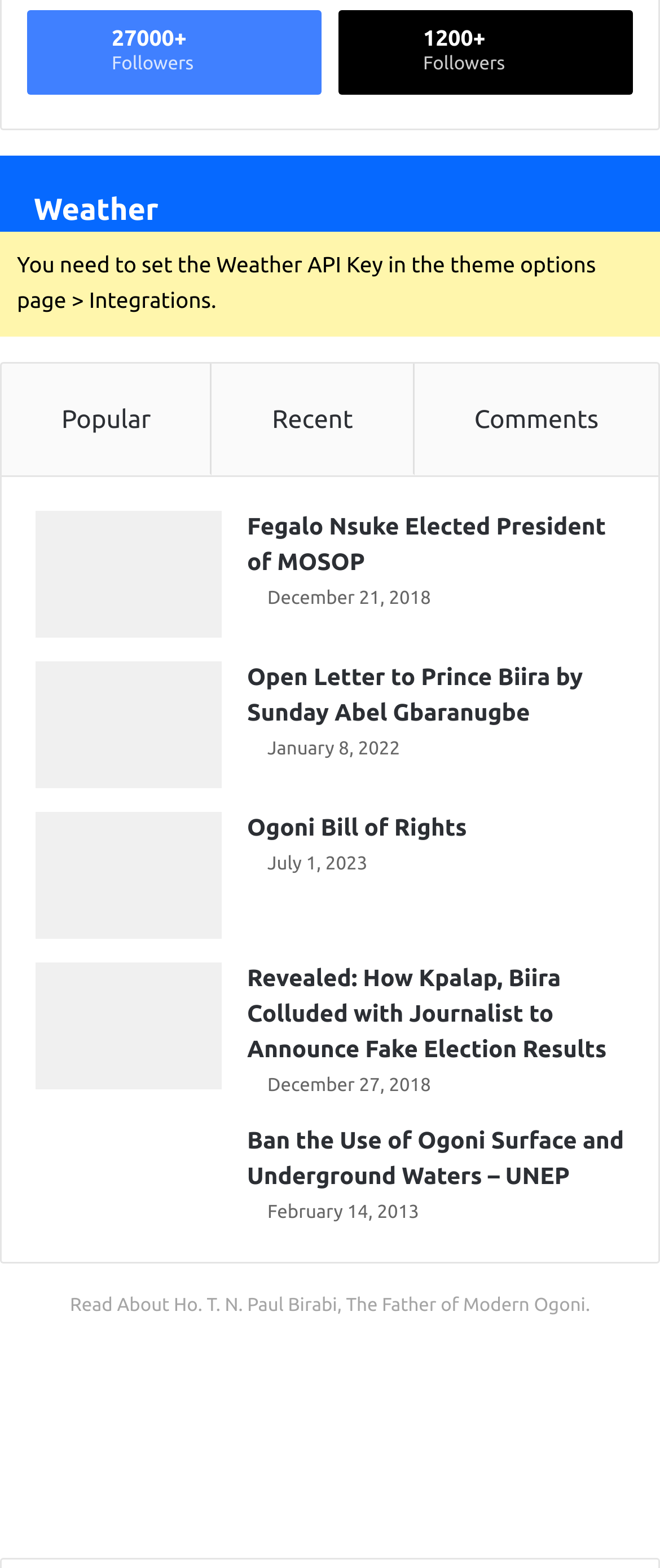How many links are on the webpage? Observe the screenshot and provide a one-word or short phrase answer.

14